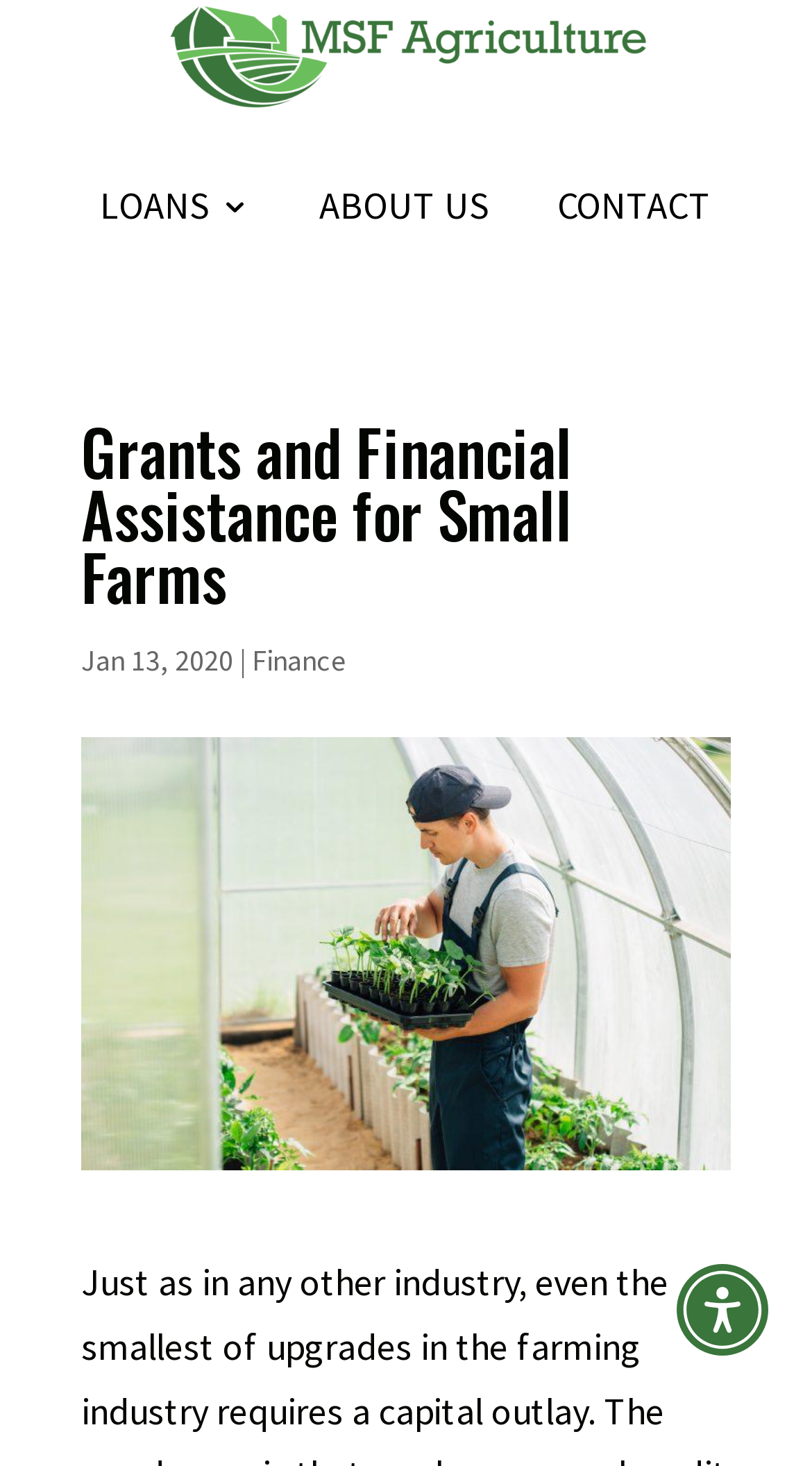Can you extract the headline from the webpage for me?

Grants and Financial Assistance for Small Farms